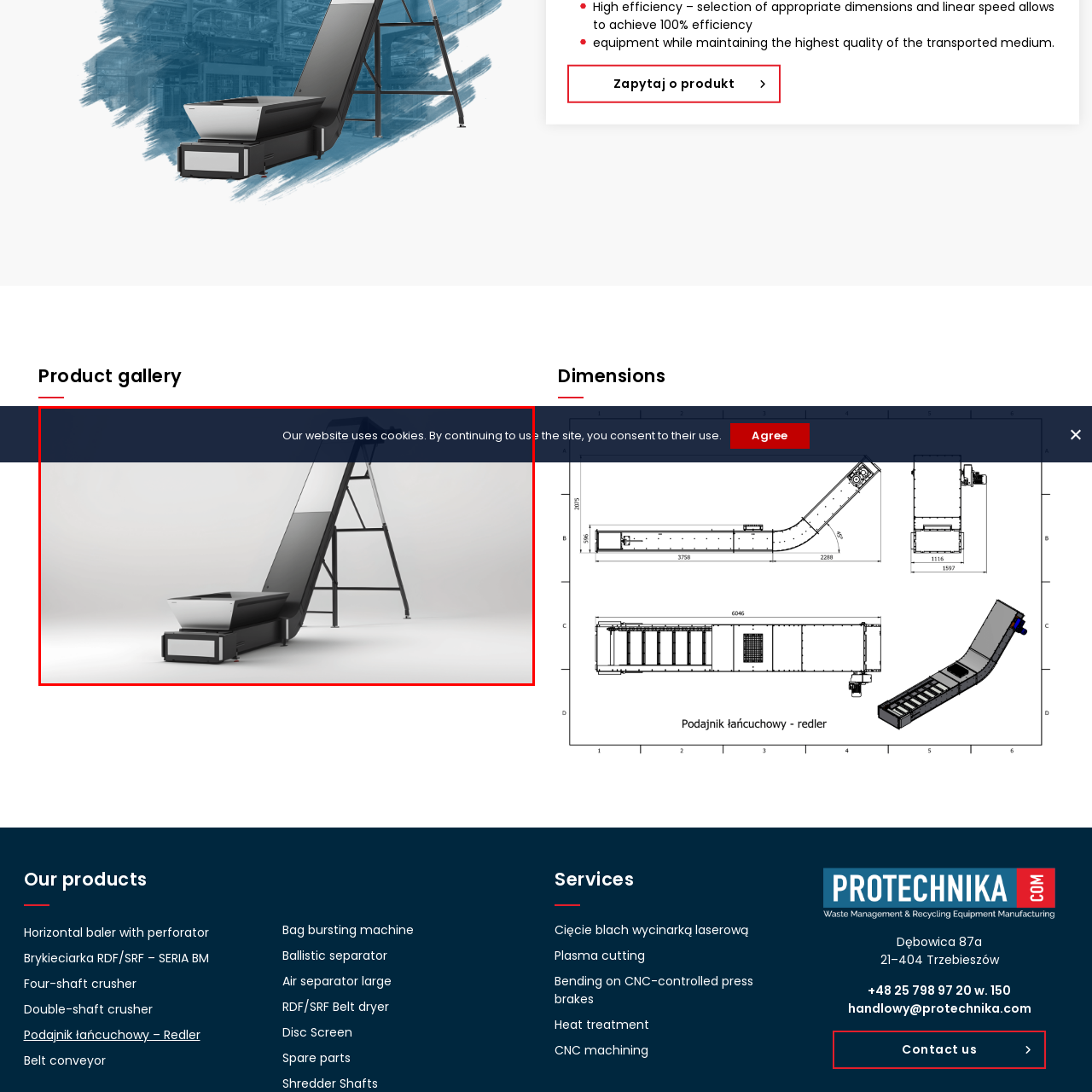What is the backdrop of the image?
Direct your attention to the image marked by the red bounding box and provide a detailed answer based on the visual details available.

The caption explicitly states that the equipment is positioned against a minimalist backdrop, which emphasizes its industrial capabilities and advanced engineering. This suggests that the background is intentionally plain and uncluttered to draw attention to the Redler chain feeder.